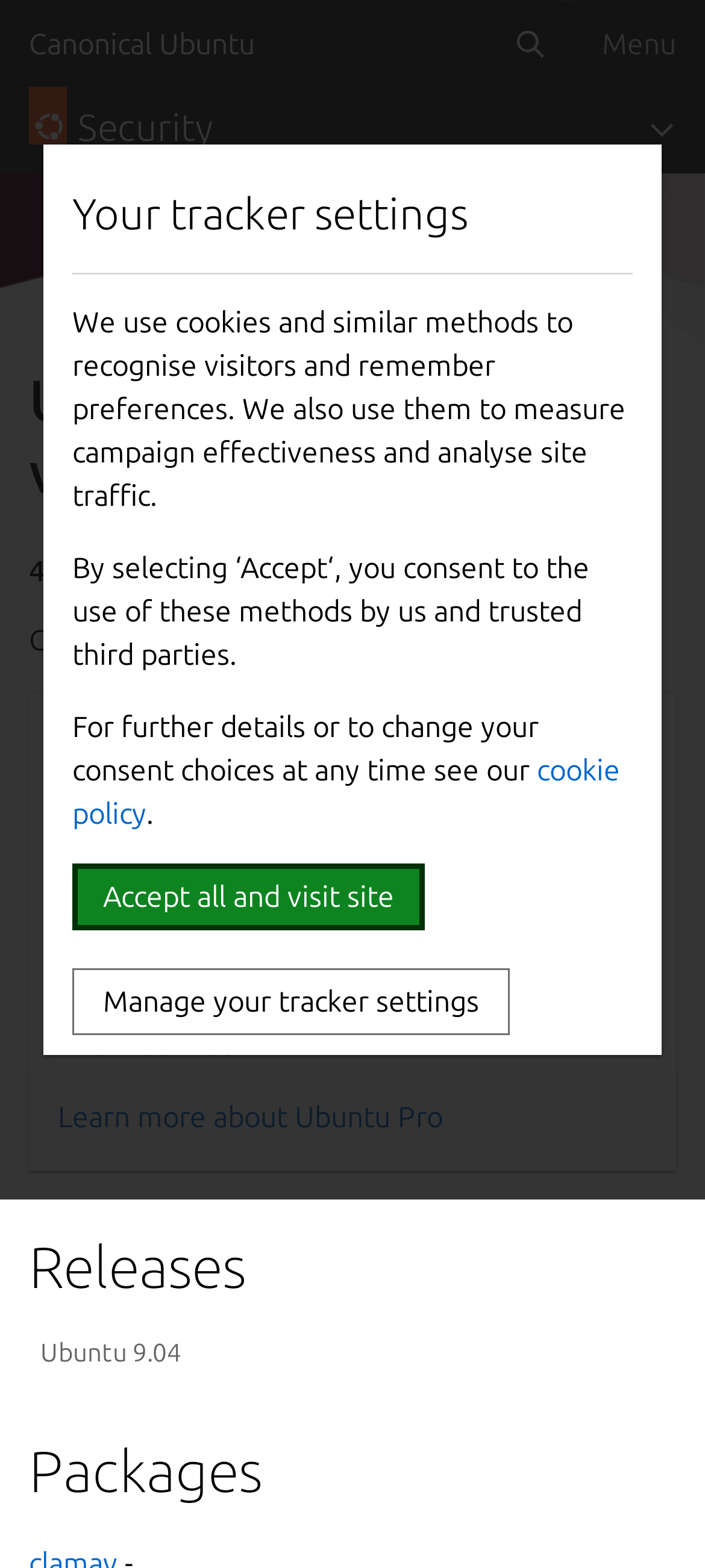What is the topic of the security notice? Analyze the screenshot and reply with just one word or a short phrase.

ClamAV vulnerability